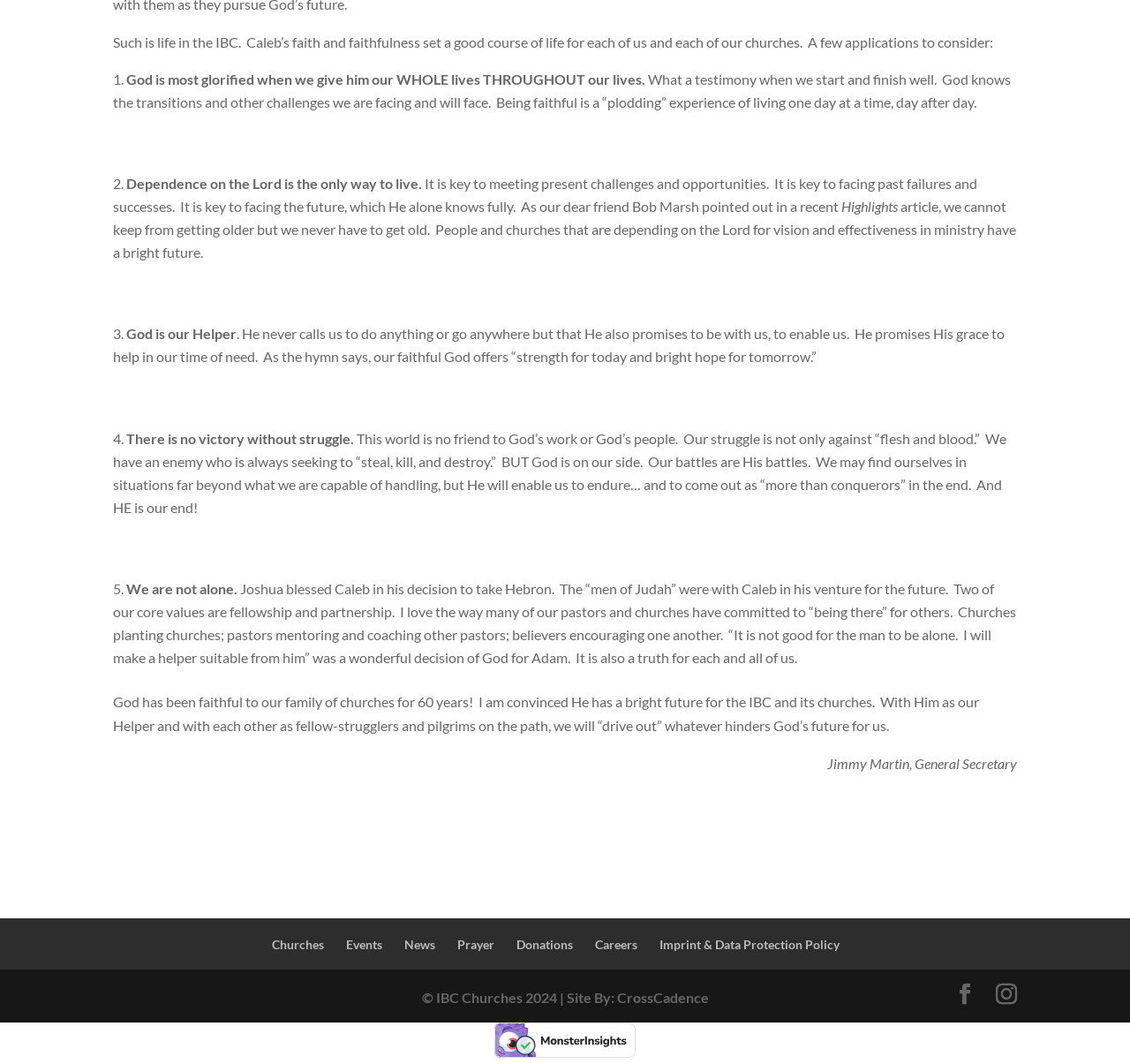Highlight the bounding box coordinates of the region I should click on to meet the following instruction: "Click on Donations".

[0.457, 0.881, 0.507, 0.895]